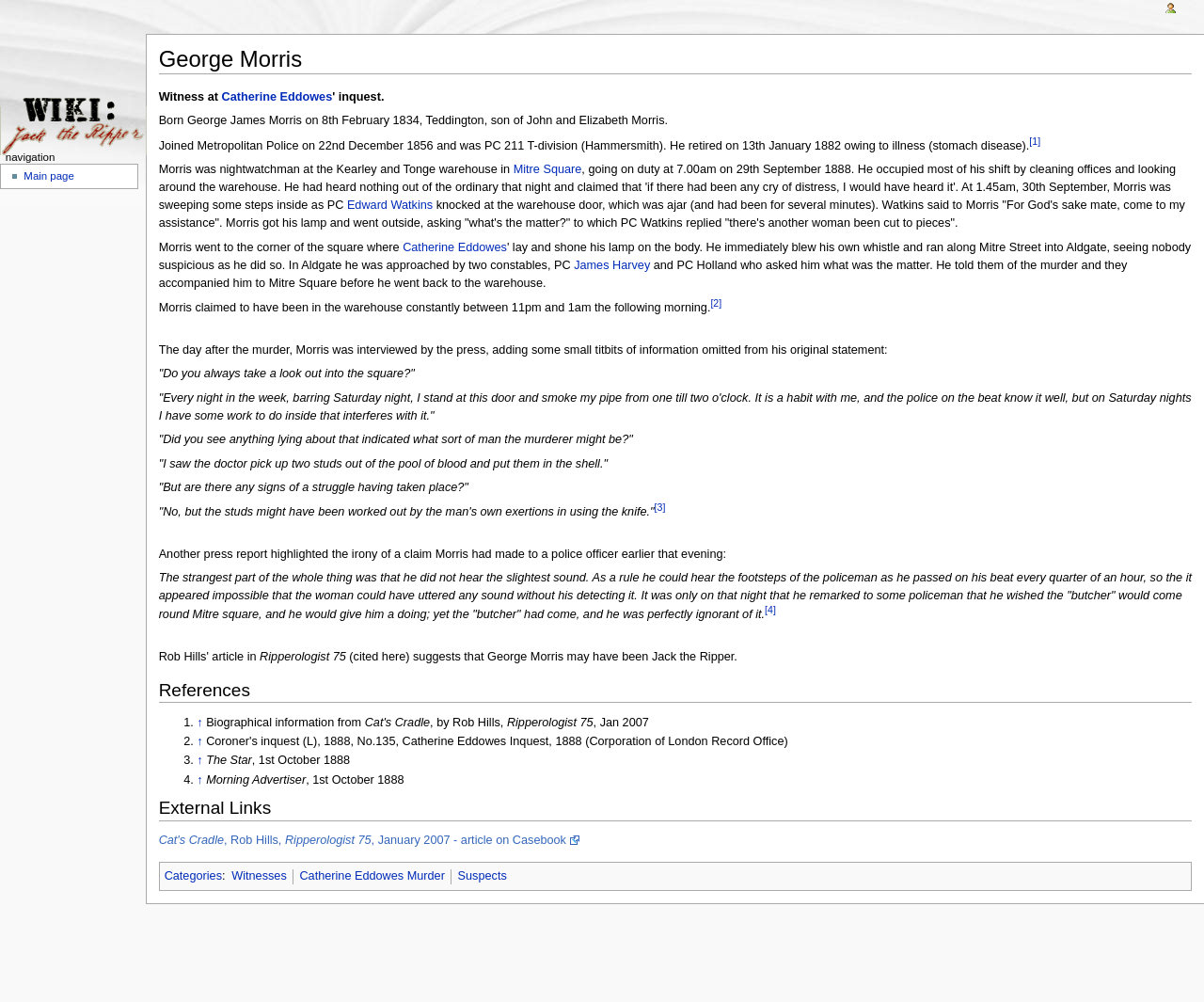Answer succinctly with a single word or phrase:
What is the name of the witness at Catherine Eddowes' murder?

George Morris